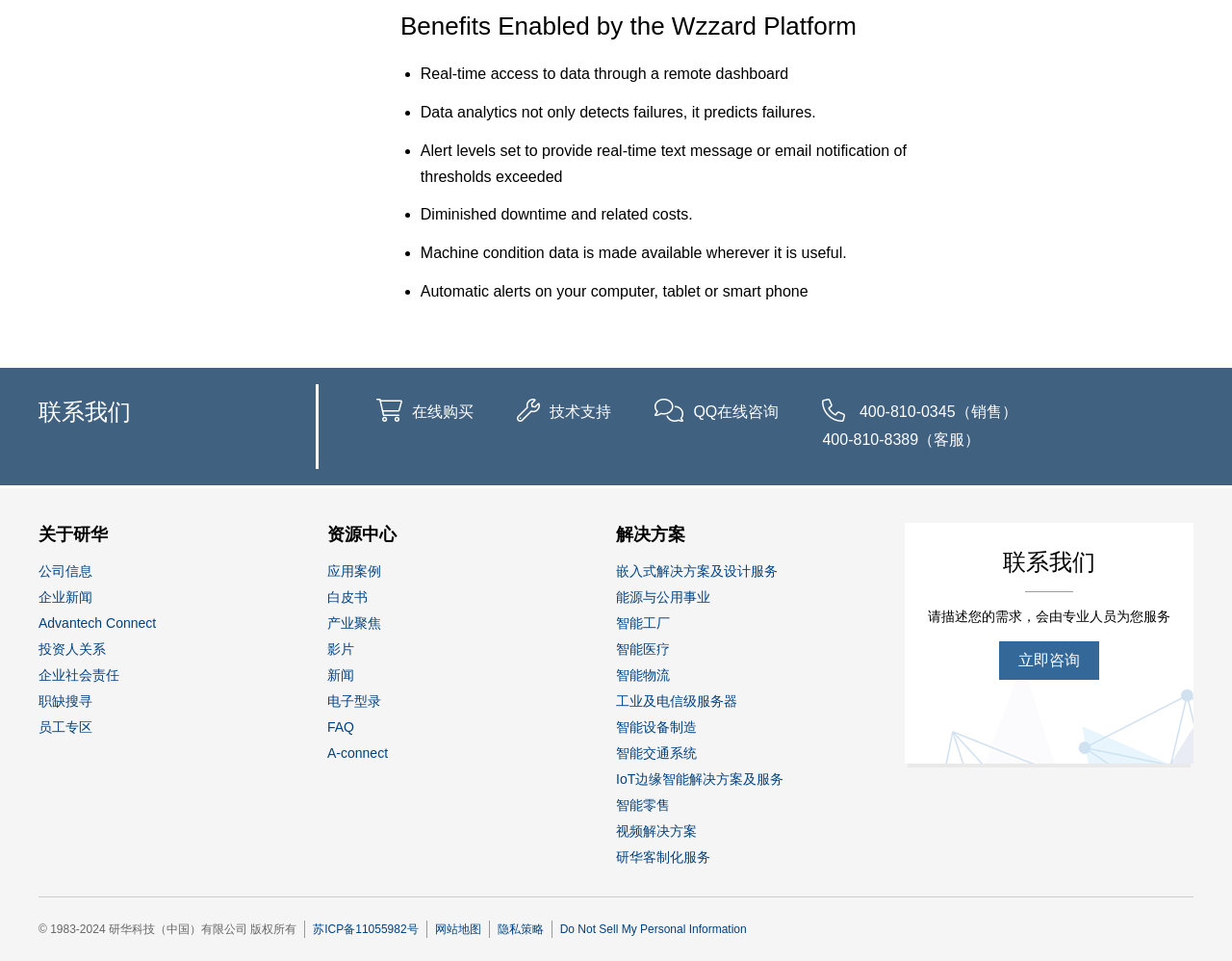Please determine the bounding box coordinates of the clickable area required to carry out the following instruction: "Click '在线购买'". The coordinates must be four float numbers between 0 and 1, represented as [left, top, right, bottom].

[0.334, 0.42, 0.384, 0.437]